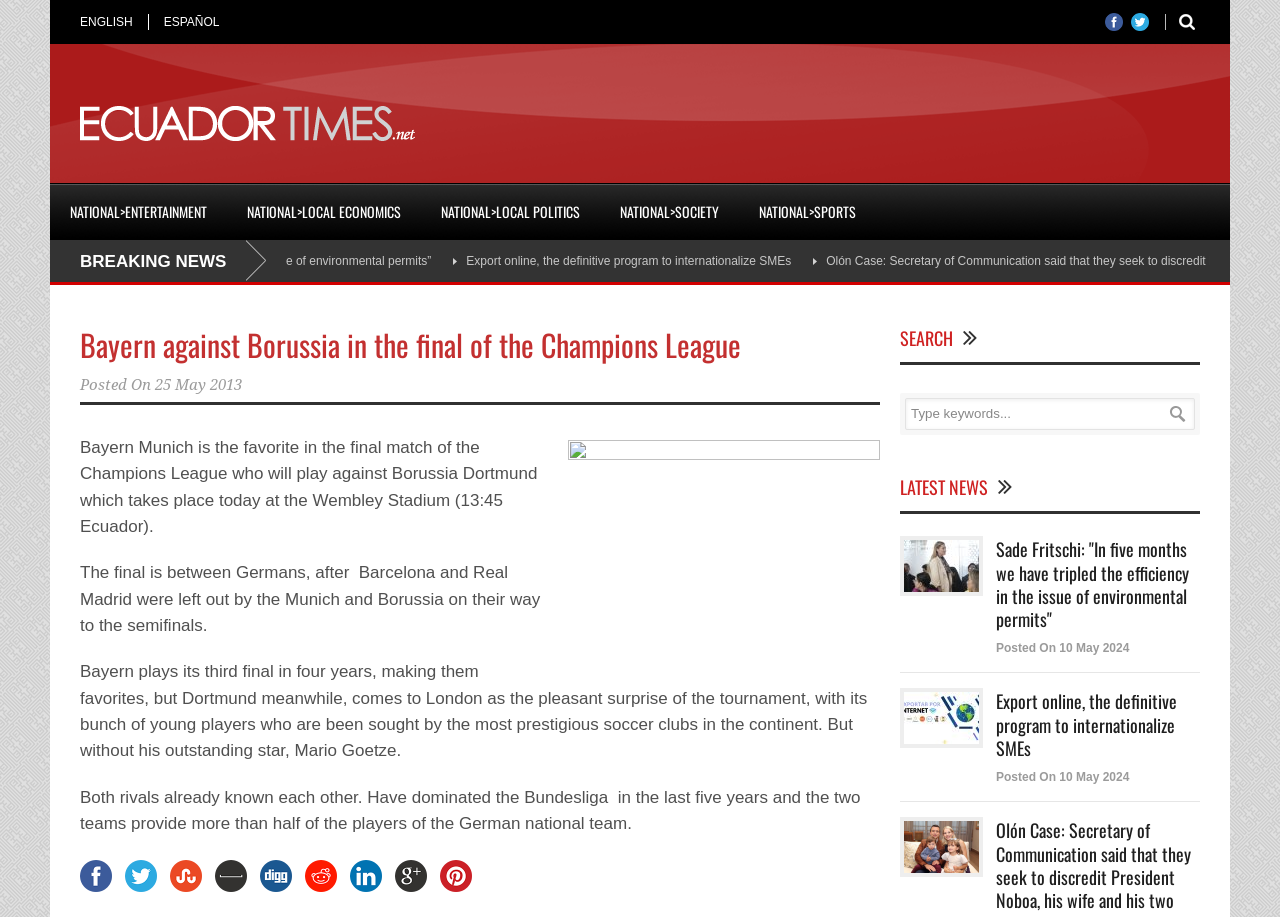Examine the image and give a thorough answer to the following question:
What language options are available?

The language options are available at the top of the webpage, with 'ENGLISH' and 'ESPAÑOL' links, allowing users to switch between English and Spanish languages.